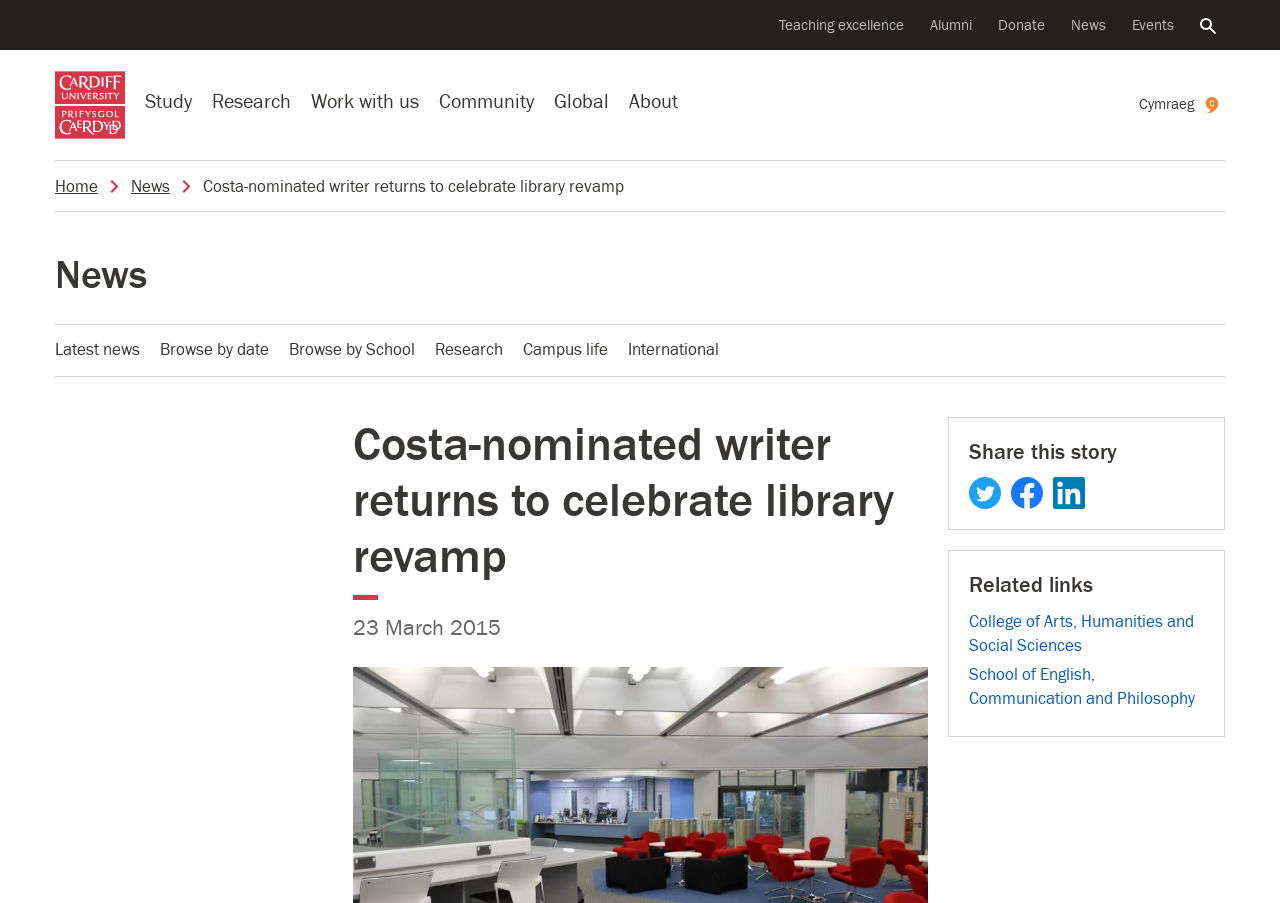Find the bounding box coordinates of the clickable area required to complete the following action: "Read the latest news".

[0.043, 0.36, 0.109, 0.416]